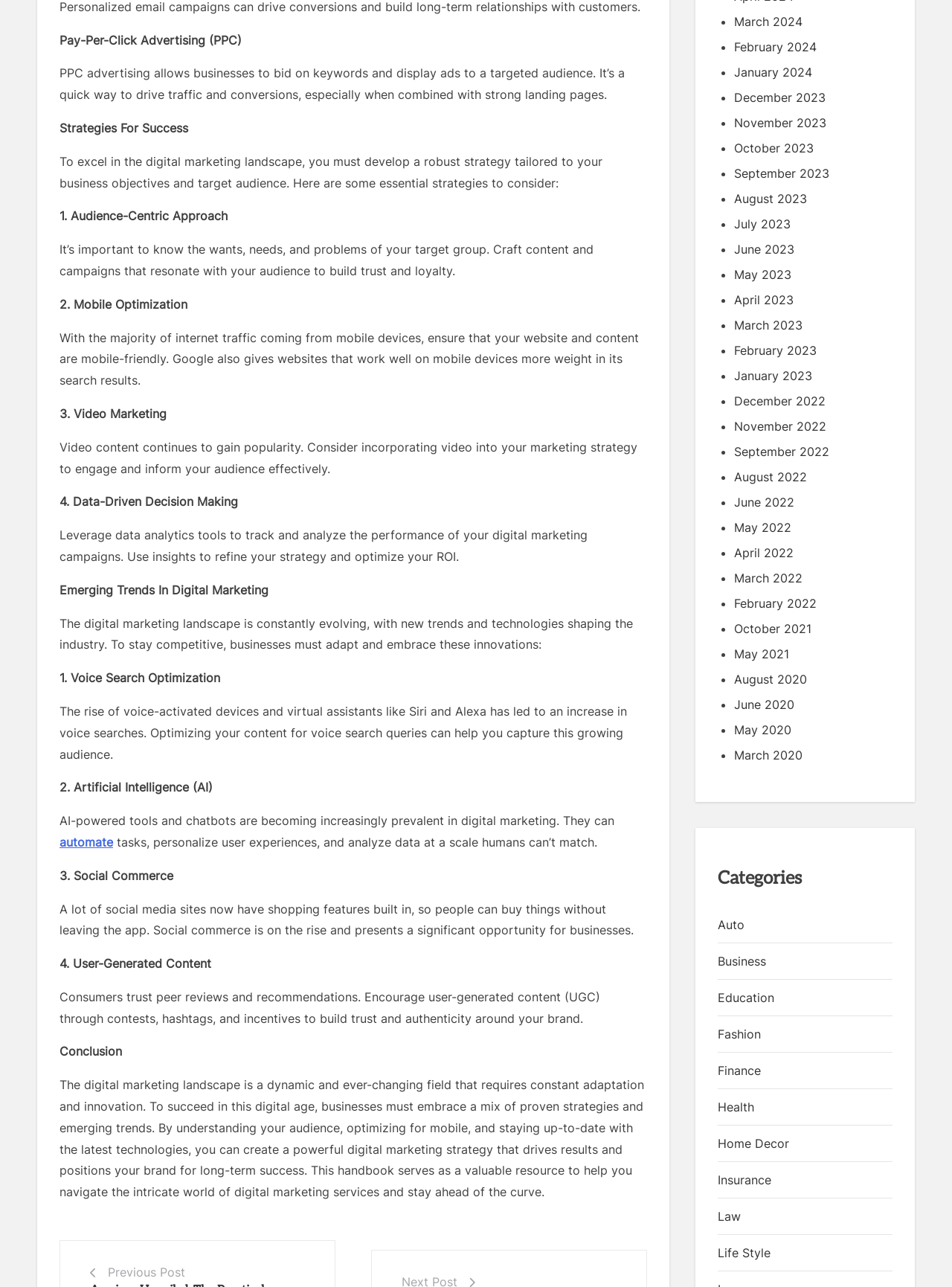Please respond to the question with a concise word or phrase:
What is social commerce?

buy things without leaving the app